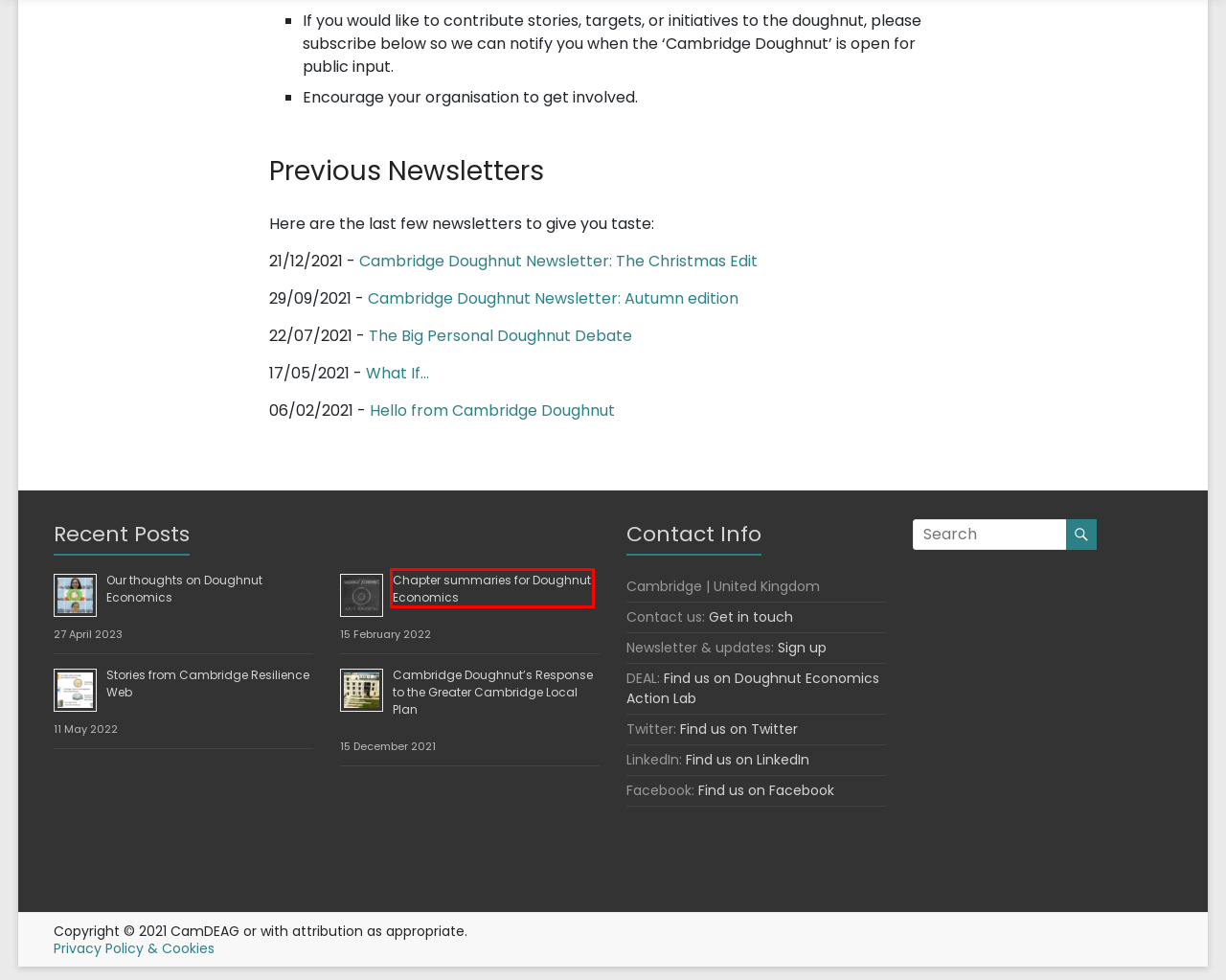You are presented with a screenshot of a webpage containing a red bounding box around a particular UI element. Select the best webpage description that matches the new webpage after clicking the element within the bounding box. Here are the candidates:
A. Contact us - Cambridge Doughnut
B. FAQs - Cambridge Doughnut
C. Chapter summaries for Doughnut Economics - Cambridge Doughnut
D. Cambridge Doughnut's Response to the Greater Cambridge Local Plan - Cambridge Doughnut
E. Home - Cambridge Doughnut
F. Cambridge Doughnut Economics Action Group | DEAL
G. Privacy Policy - Cambridge Doughnut
H. Booklist for Doughnut Thinkers - Cambridge Doughnut

C